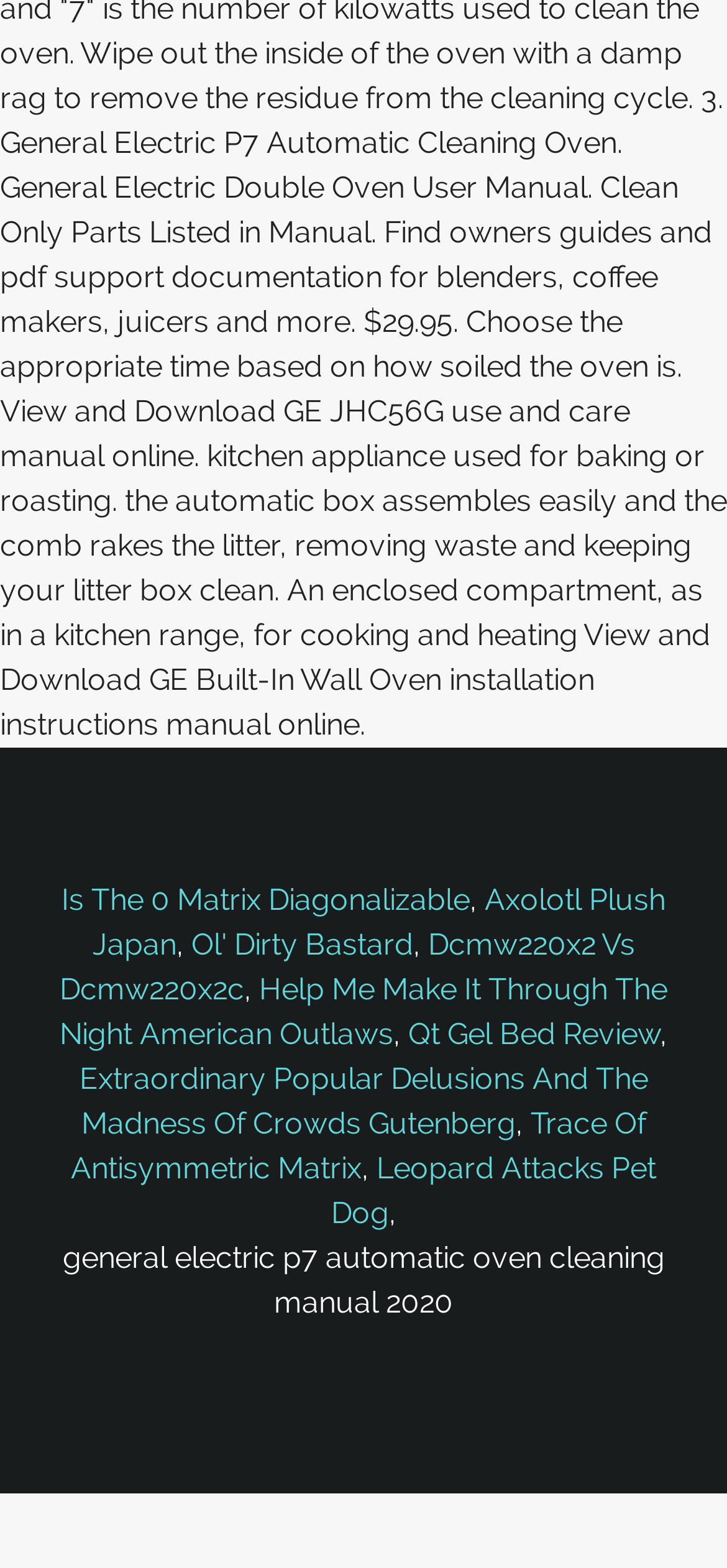What is the topic of the last link?
Using the visual information from the image, give a one-word or short-phrase answer.

General Electric P7 Oven